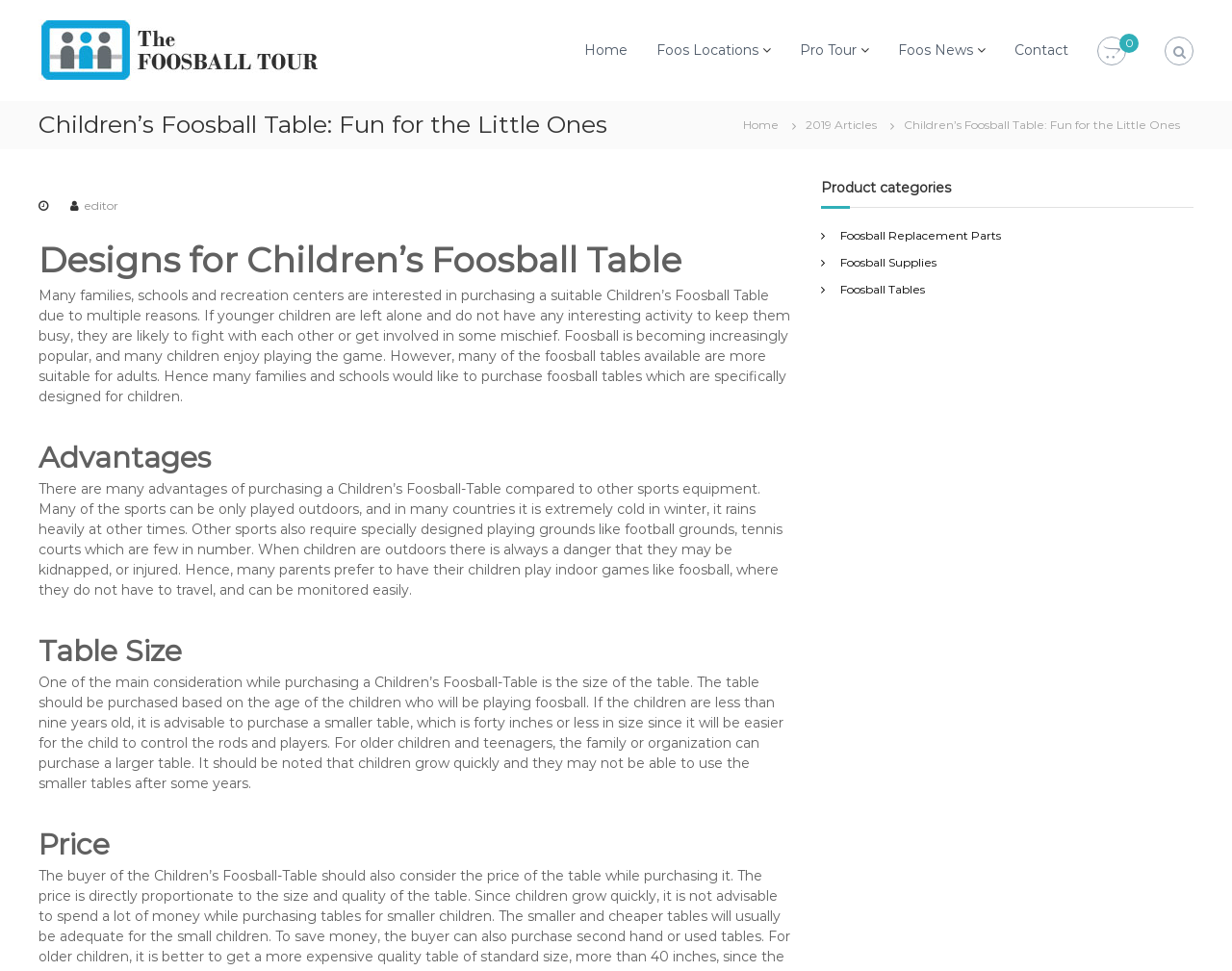Identify the bounding box coordinates of the region that needs to be clicked to carry out this instruction: "Click on Professional Foosball Tour Foosball Tables". Provide these coordinates as four float numbers ranging from 0 to 1, i.e., [left, top, right, bottom].

[0.031, 0.042, 0.258, 0.06]